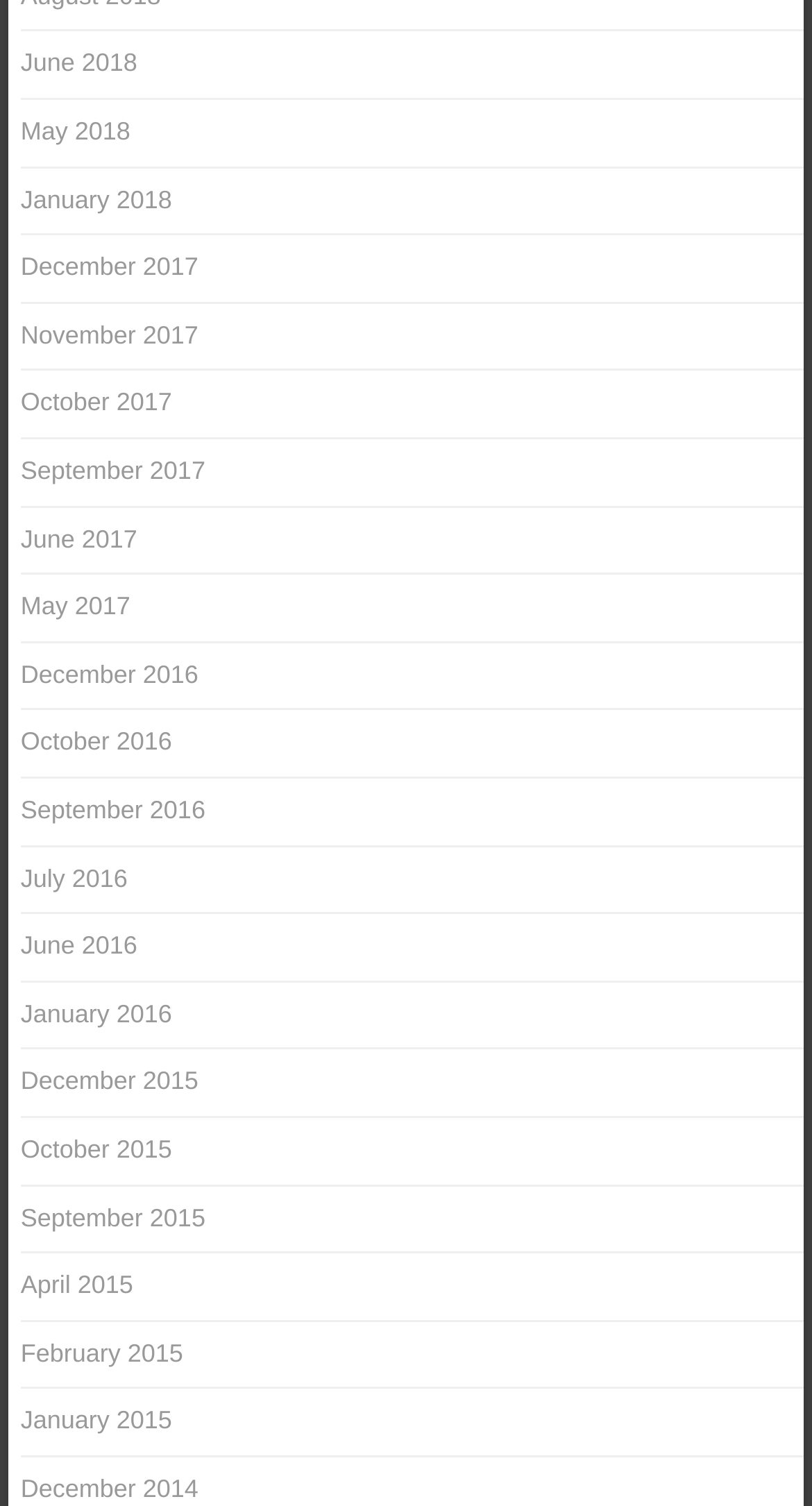How many links are related to the month of January?
Answer the question with a detailed and thorough explanation.

I searched for link elements with text content containing the month of January and found two links: 'January 2018' and 'January 2016'.